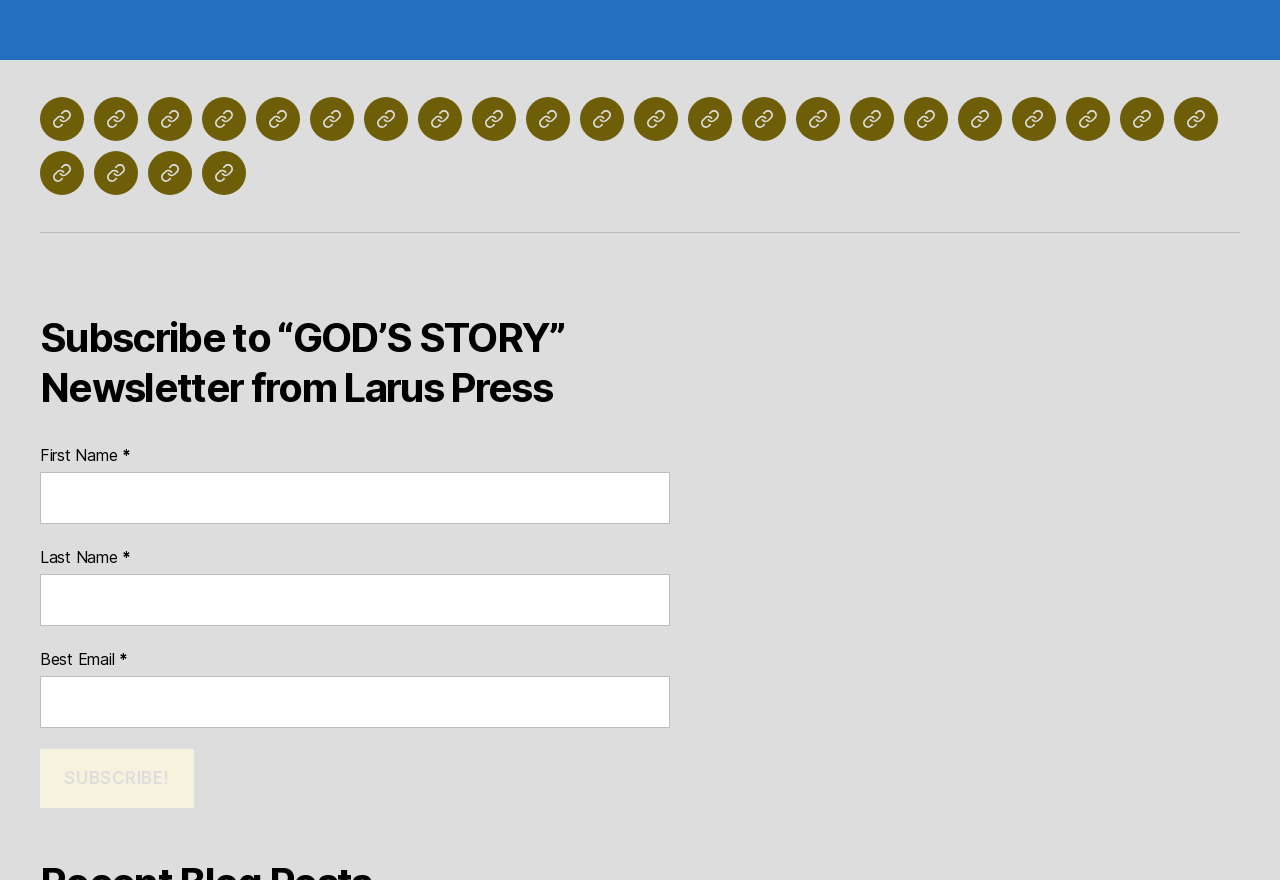Identify the bounding box coordinates necessary to click and complete the given instruction: "Subscribe to the newsletter".

[0.031, 0.874, 0.151, 0.941]